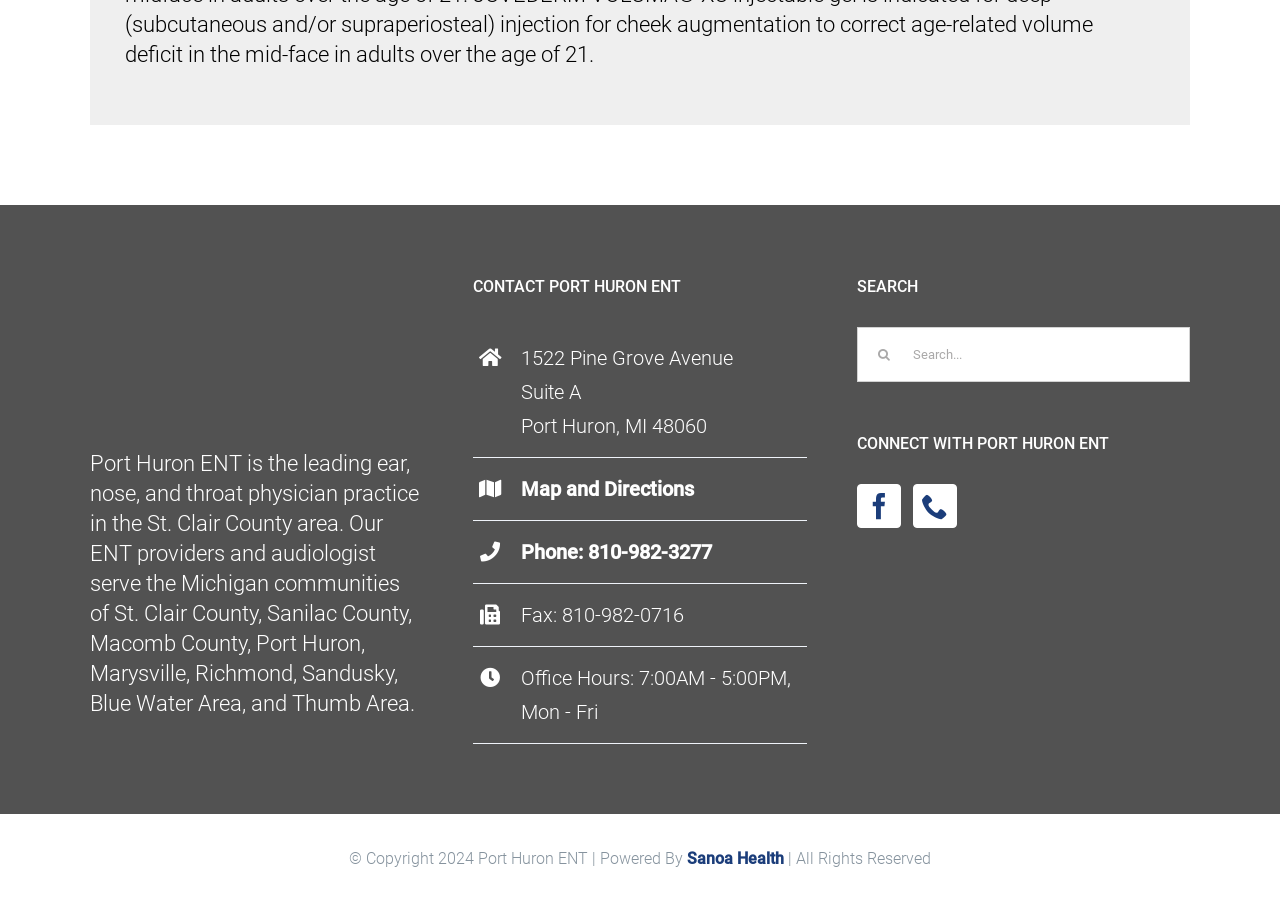Using the details from the image, please elaborate on the following question: What are the office hours of the practice?

The office hours of the practice can be found in the 'CONTACT PORT HURON ENT' section, where it lists 'Office Hours: 7:00AM - 5:00PM, Mon - Fri'.